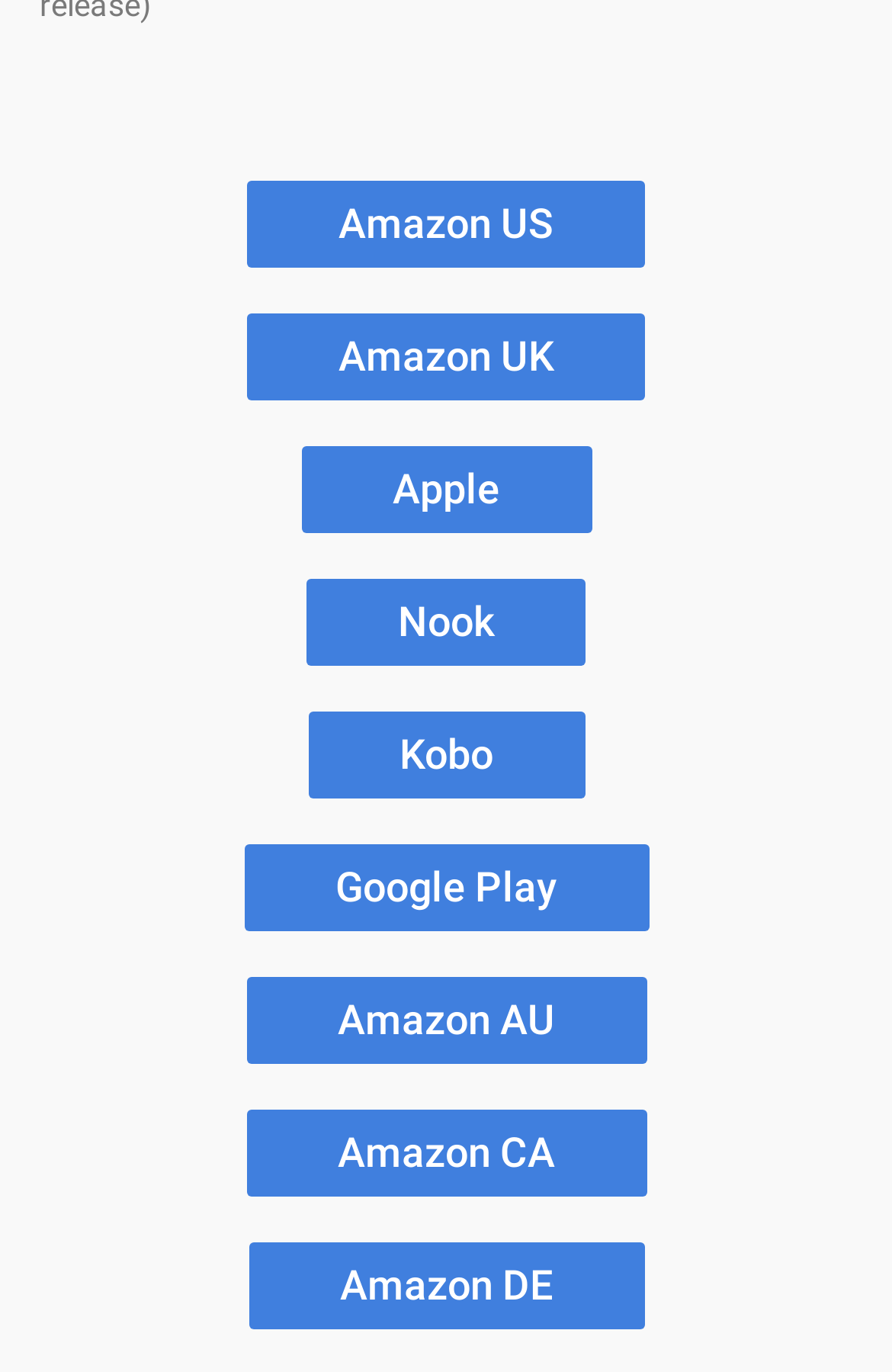Please mark the bounding box coordinates of the area that should be clicked to carry out the instruction: "explore Kobo".

[0.345, 0.519, 0.655, 0.582]